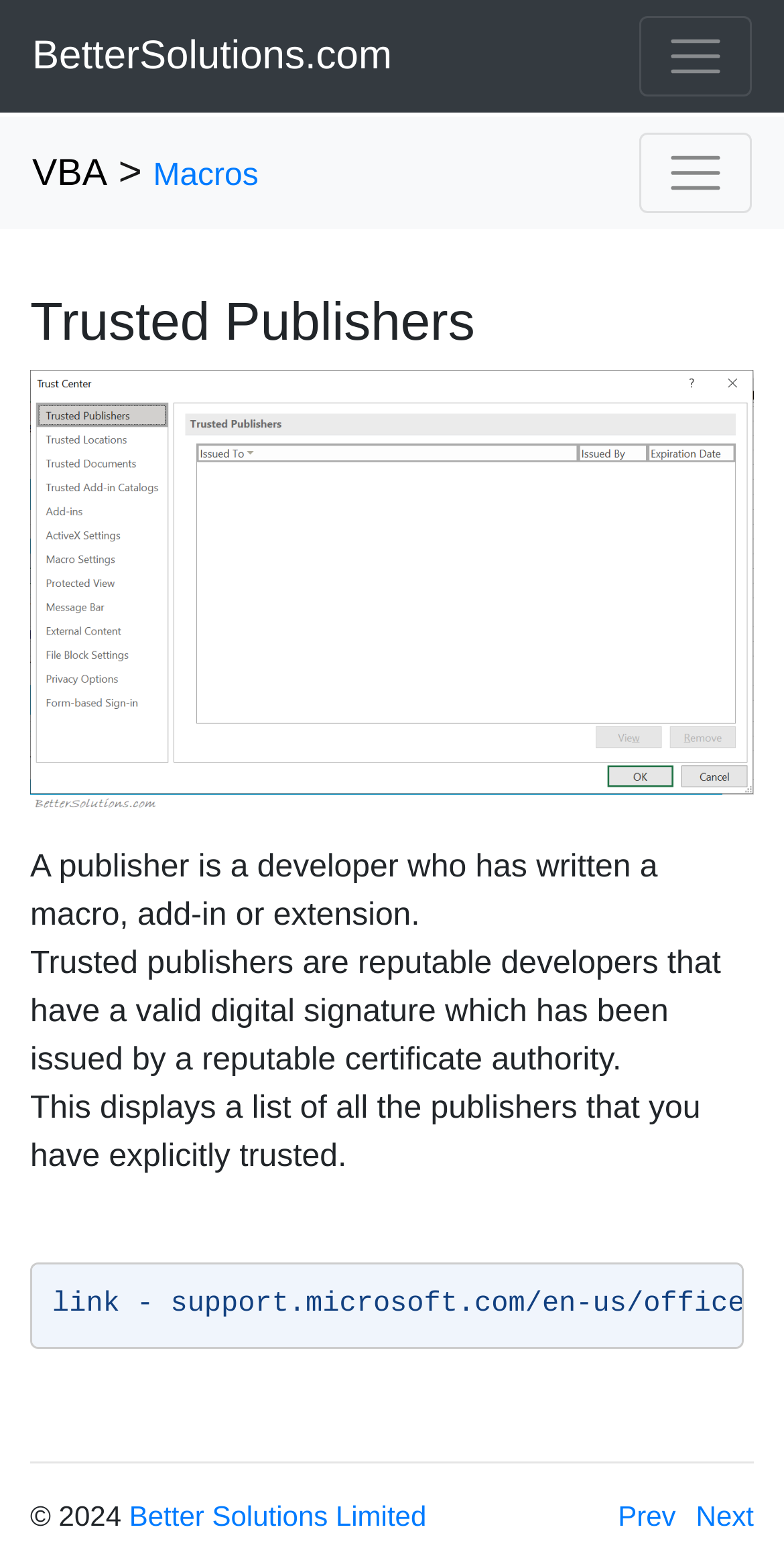Please give a succinct answer using a single word or phrase:
How many navigation buttons are present on the webpage?

2